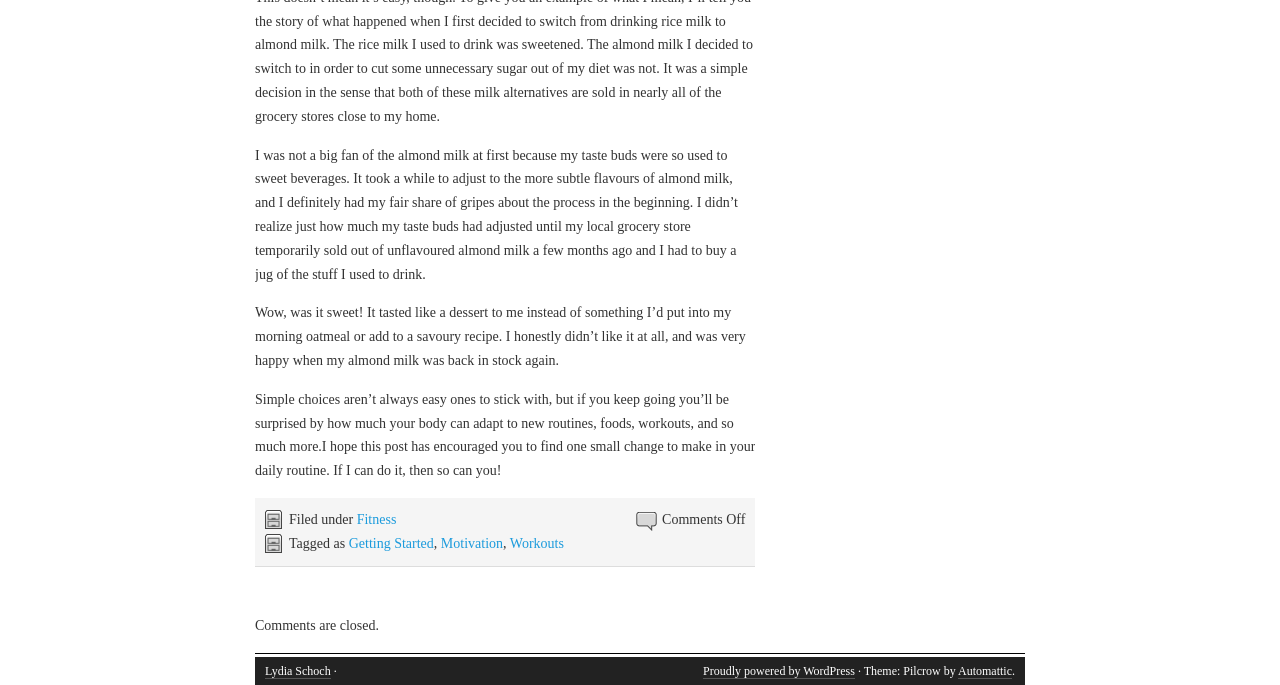Answer the question with a brief word or phrase:
What is the platform used to power the website?

WordPress